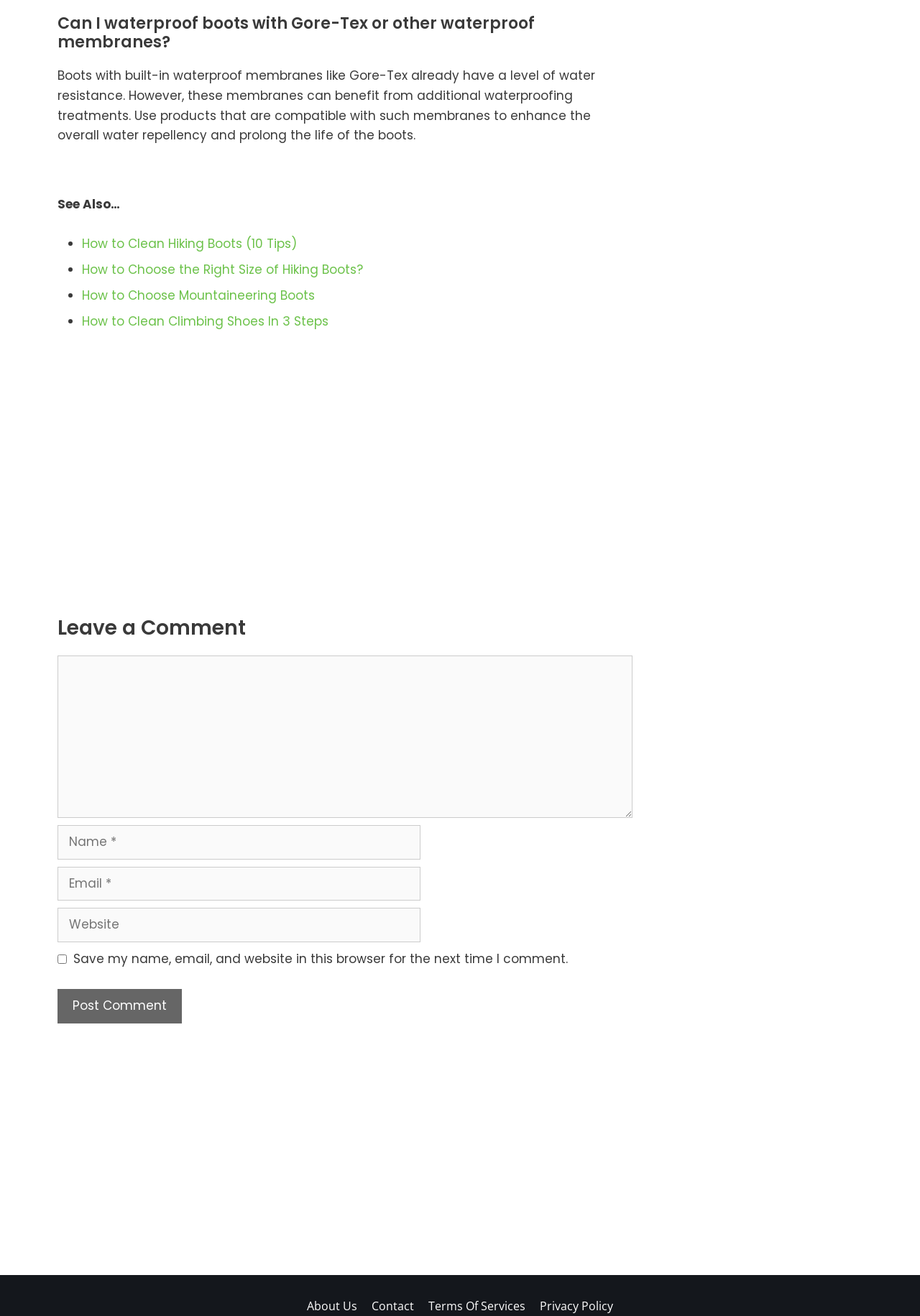Specify the bounding box coordinates of the area to click in order to follow the given instruction: "Enter a comment."

[0.062, 0.498, 0.688, 0.622]